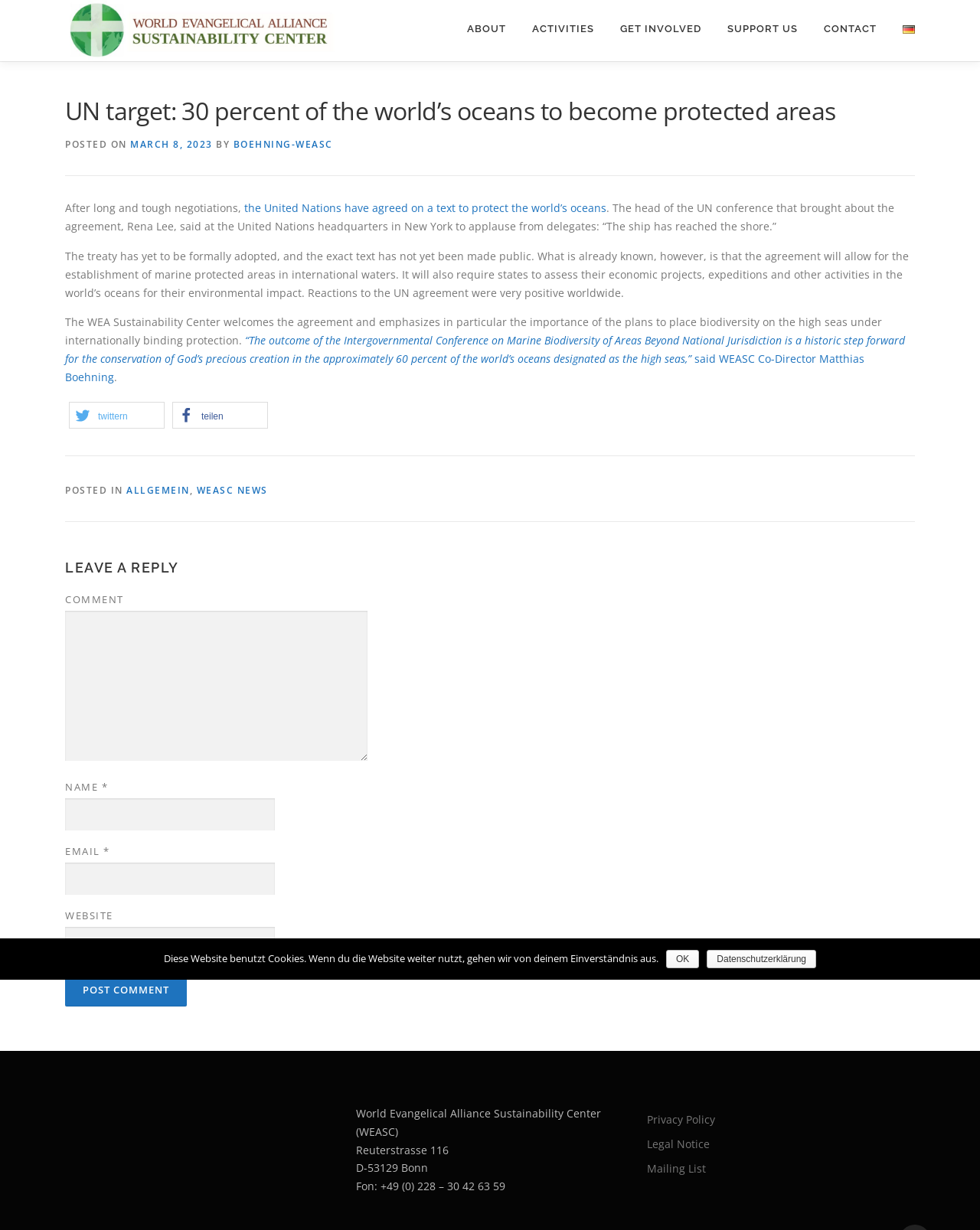Describe the webpage in detail, including text, images, and layout.

This webpage is about the United Nations' agreement to protect the world's oceans, with a focus on the WEA Sustainability Center's reaction to the agreement. At the top of the page, there is a navigation menu with links to "Skip to content", "WEA Sustainability Center", "ABOUT", "ACTIVITIES", "GET INVOLVED", "SUPPORT US", "CONTACT", and "Deutsch". Below the navigation menu, there is a main article section that takes up most of the page.

The article section starts with a heading that reads "UN target: 30 percent of the world’s oceans to become protected areas". Below the heading, there is a paragraph of text that describes the agreement, followed by a quote from the head of the UN conference. The article then continues with more paragraphs of text, discussing the details of the agreement and the WEA Sustainability Center's reaction to it.

On the right side of the article section, there are two buttons to share the article on Twitter and Facebook. Below the article section, there is a footer section that contains links to "ALLGEMEIN" and "WEASC NEWS", as well as a "LEAVE A REPLY" section where users can enter their comments.

The "LEAVE A REPLY" section consists of a comment box, a name field, an email field, and a website field, followed by a "Post Comment" button. Below the comment section, there are three complementary sections that contain links to social media platforms, the WEA Sustainability Center's address and contact information, and links to the privacy policy, legal notice, and mailing list.

At the very bottom of the page, there is a banner that displays a cookie notice, with a message that the website uses cookies and a link to the privacy policy.